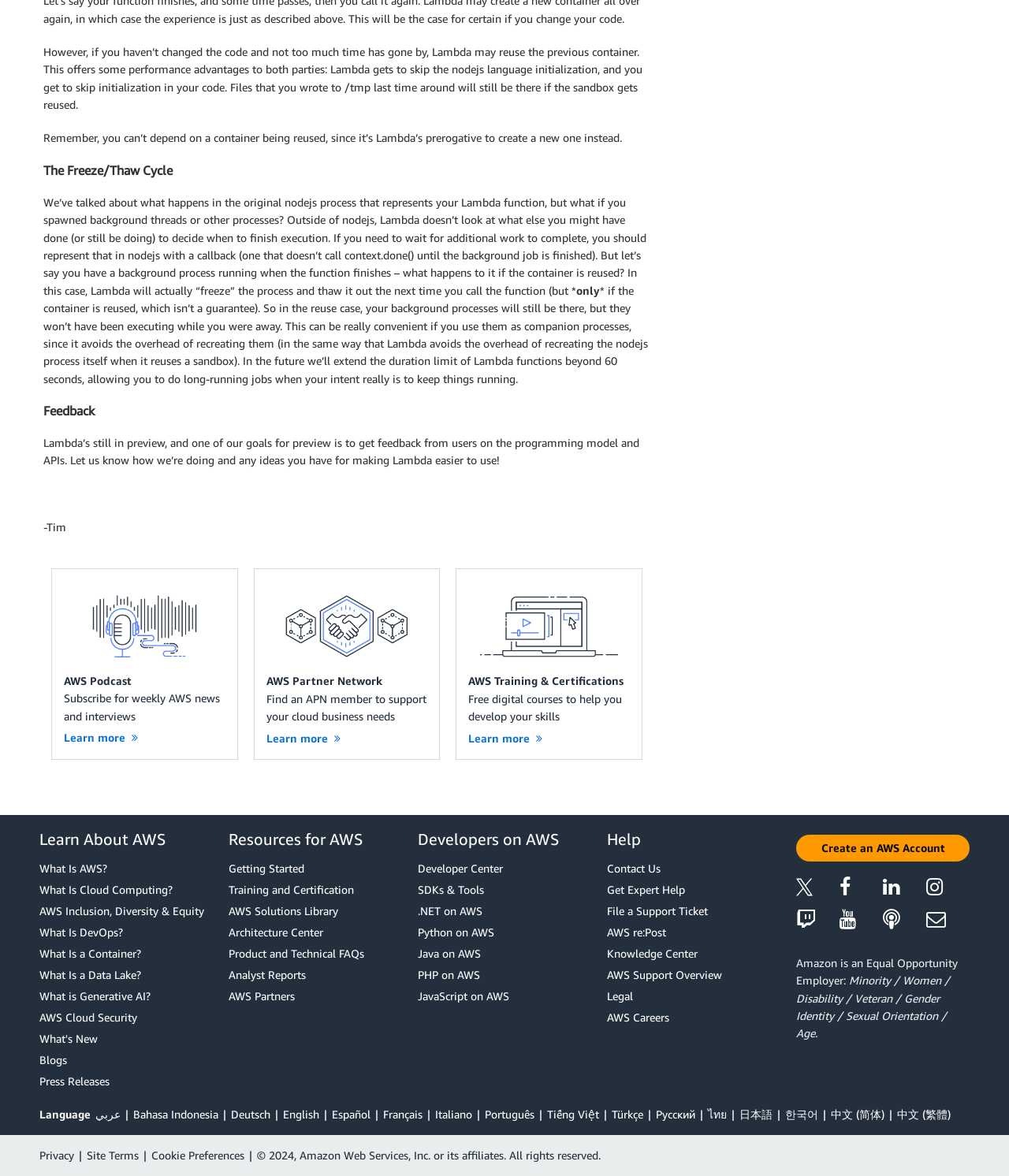Use a single word or phrase to answer the question: 
What is the last language option in the language selection menu?

日本語